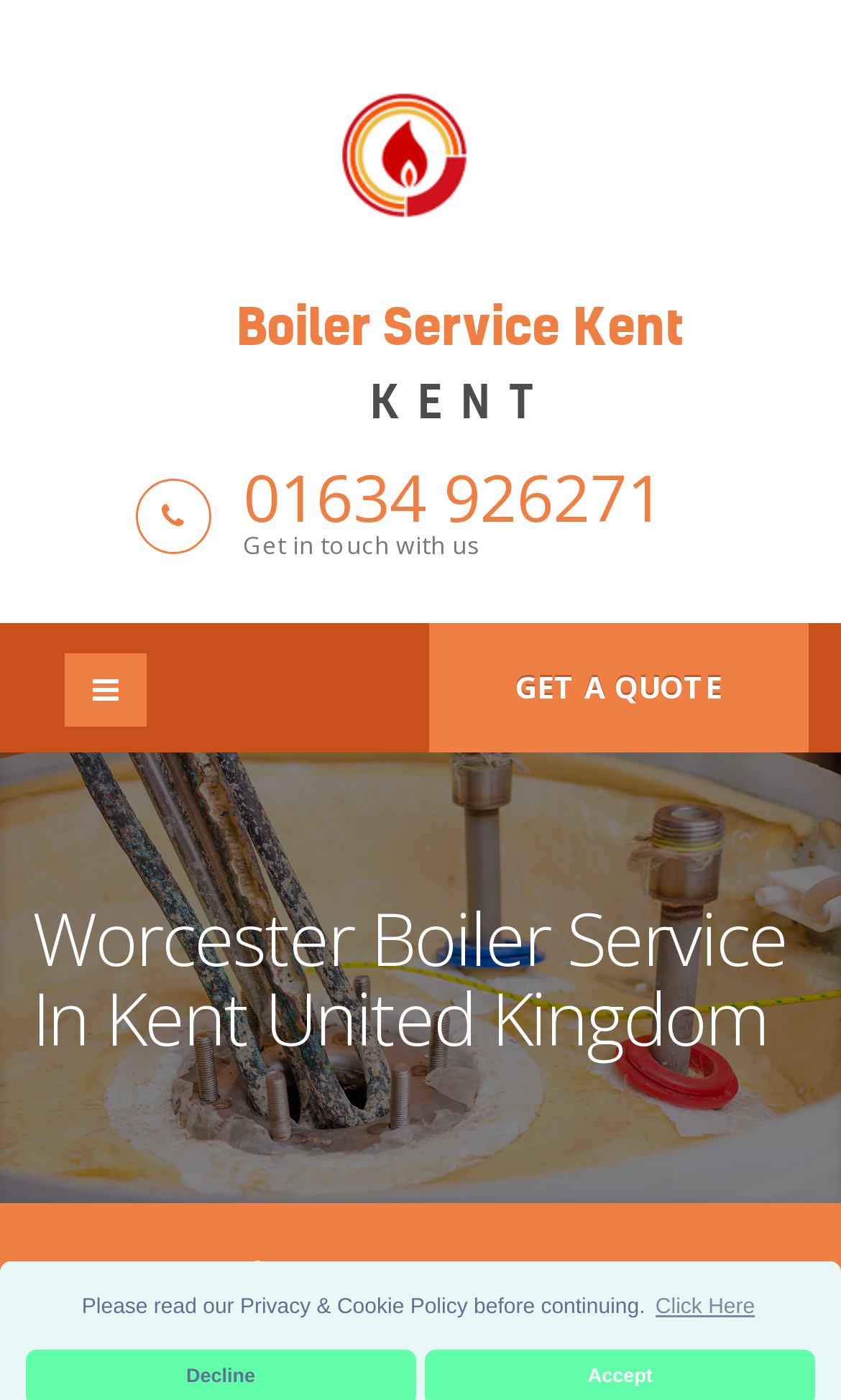What can I do to get a quote from Boiler Service Kent?
Give a one-word or short phrase answer based on the image.

Click GET A QUOTE